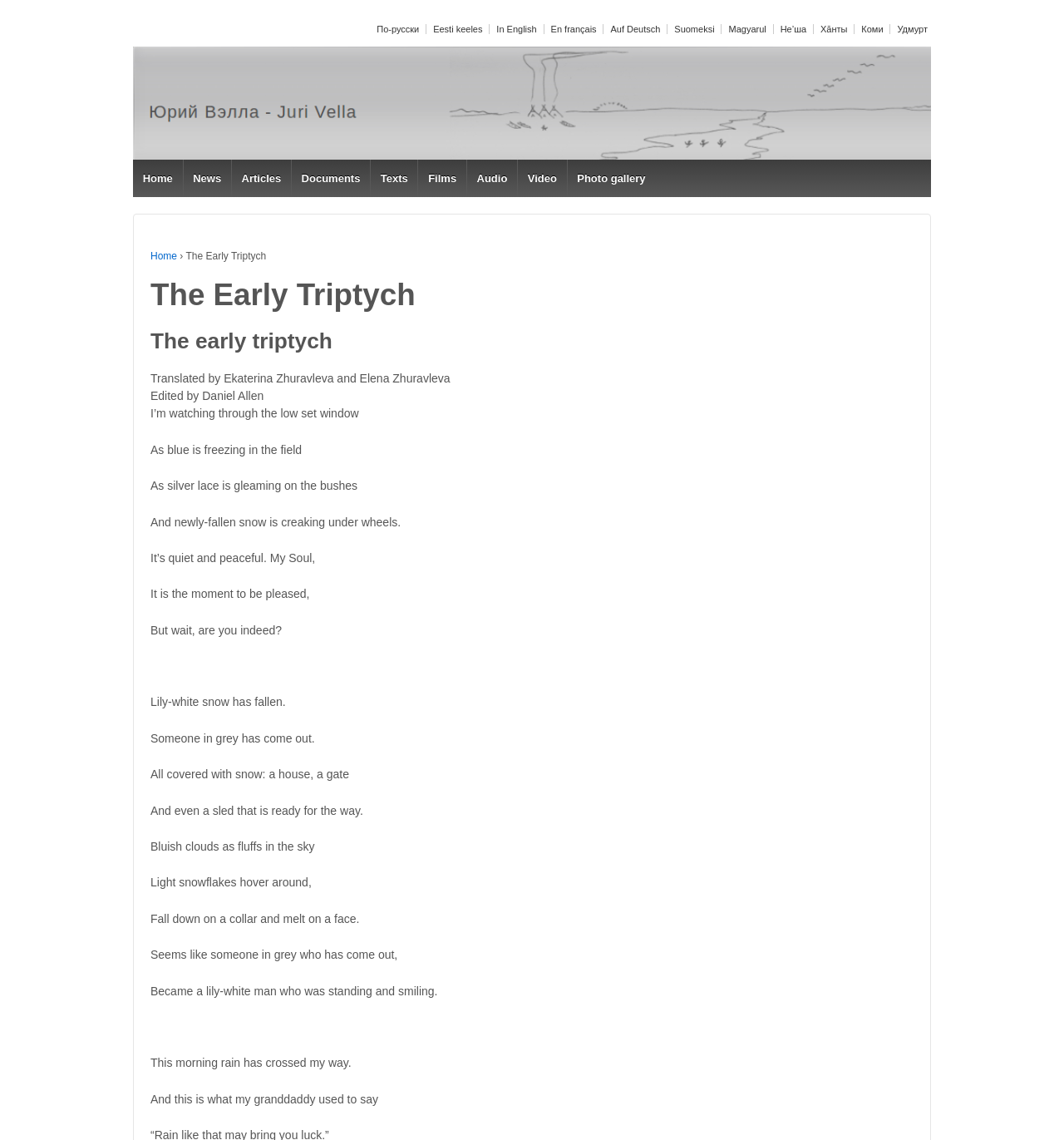Identify the coordinates of the bounding box for the element described below: "Home". Return the coordinates as four float numbers between 0 and 1: [left, top, right, bottom].

[0.141, 0.22, 0.166, 0.23]